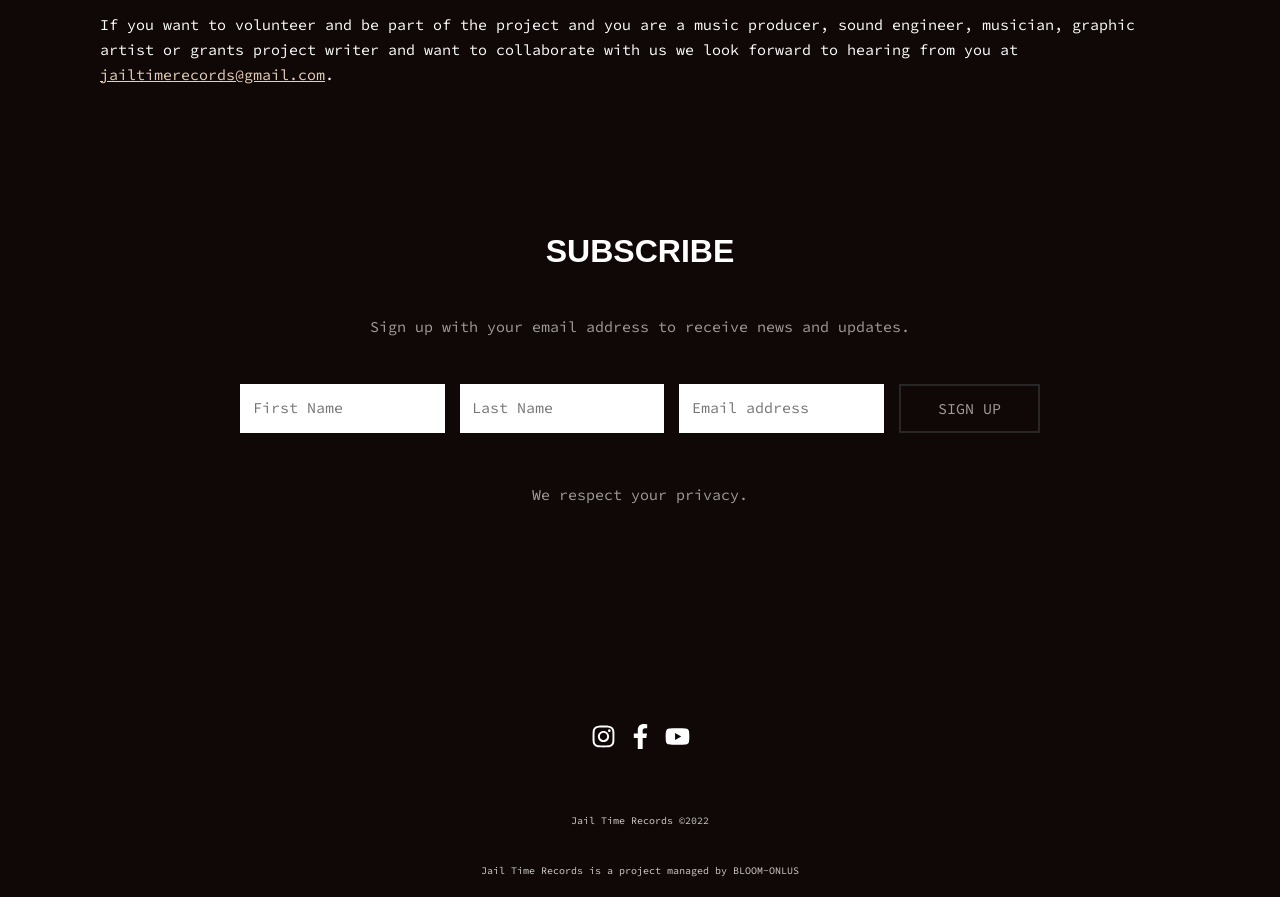Find the bounding box coordinates for the element that must be clicked to complete the instruction: "Check the Recent Posts". The coordinates should be four float numbers between 0 and 1, indicated as [left, top, right, bottom].

None